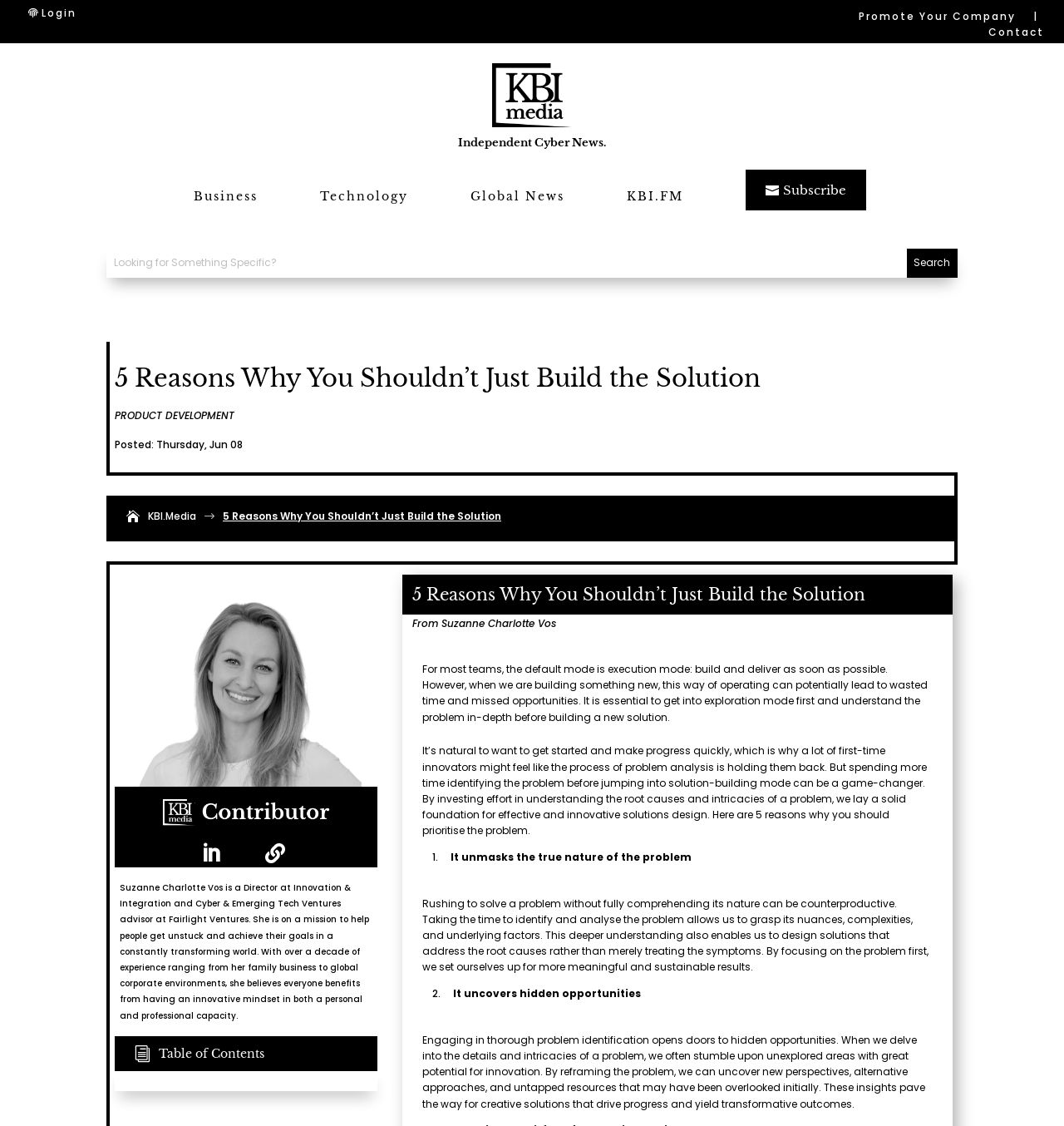From the details in the image, provide a thorough response to the question: What is the author's profession?

The author, Suzanne Charlotte Vos, is a Director at Innovation & Integration and Cyber & Emerging Tech Ventures advisor at Fairlight Ventures, as mentioned in the webpage.